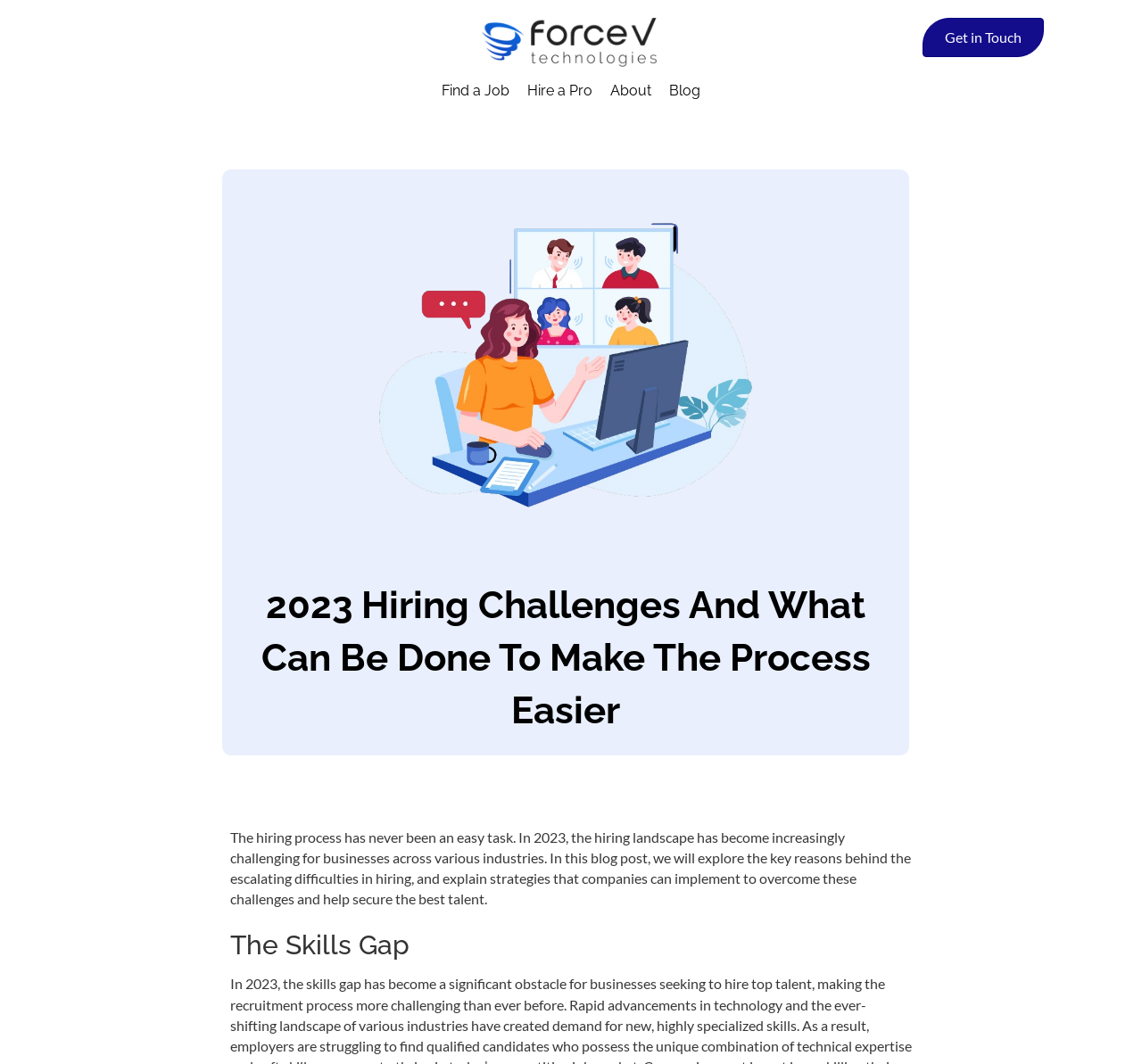Describe all the key features of the webpage in detail.

The webpage appears to be a blog post discussing the challenges of hiring in 2023. At the top left of the page, there is a logo of ForceV Technologies, which is a clickable link. Next to the logo, there is a main menu navigation bar with five links: "Find a Job", "Hire a Pro", "About", "Blog", and they are aligned horizontally. 

On the top right, there is a "Get in Touch" link. Below the navigation bar, there is a large image that takes up most of the width of the page, with a heading "2023 Hiring Challenges And What Can Be Done To Make The Process Easier" placed on top of it. 

The main content of the blog post starts below the image, with a paragraph of text that explains the challenges of hiring in 2023 and the purpose of the blog post. The text is divided into sections, with a subheading "The Skills Gap" appearing below the introductory paragraph.